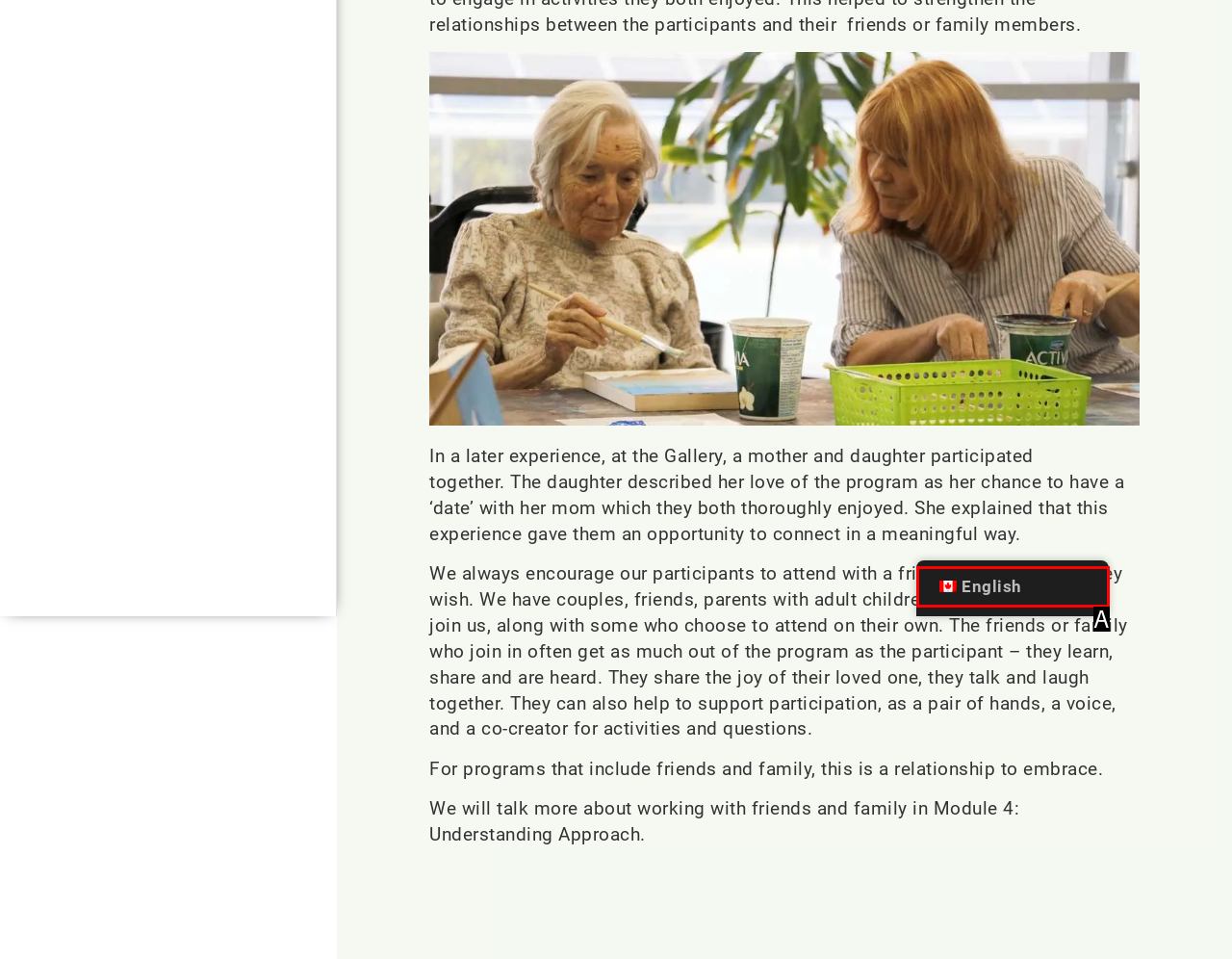Based on the description English, identify the most suitable HTML element from the options. Provide your answer as the corresponding letter.

A